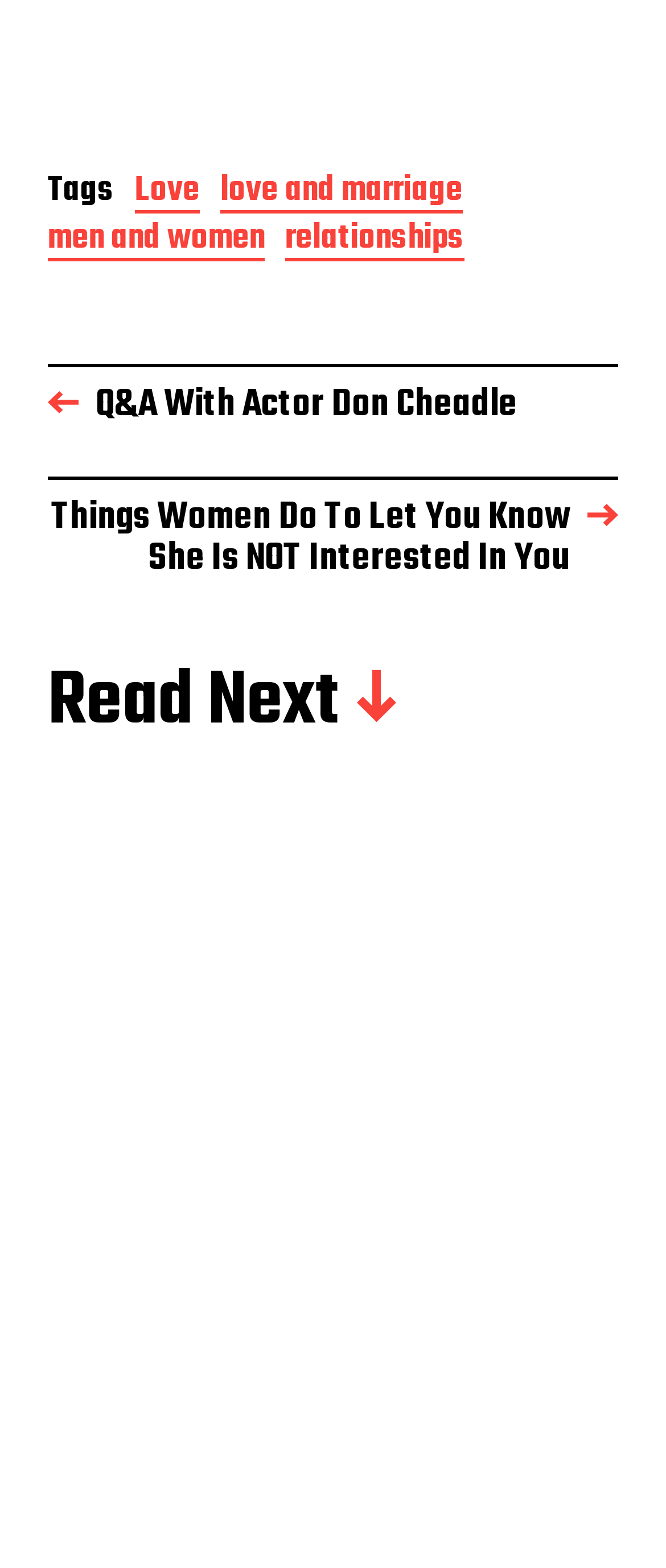Please identify the bounding box coordinates for the region that you need to click to follow this instruction: "Click on the 'Love' tag".

[0.203, 0.111, 0.3, 0.136]